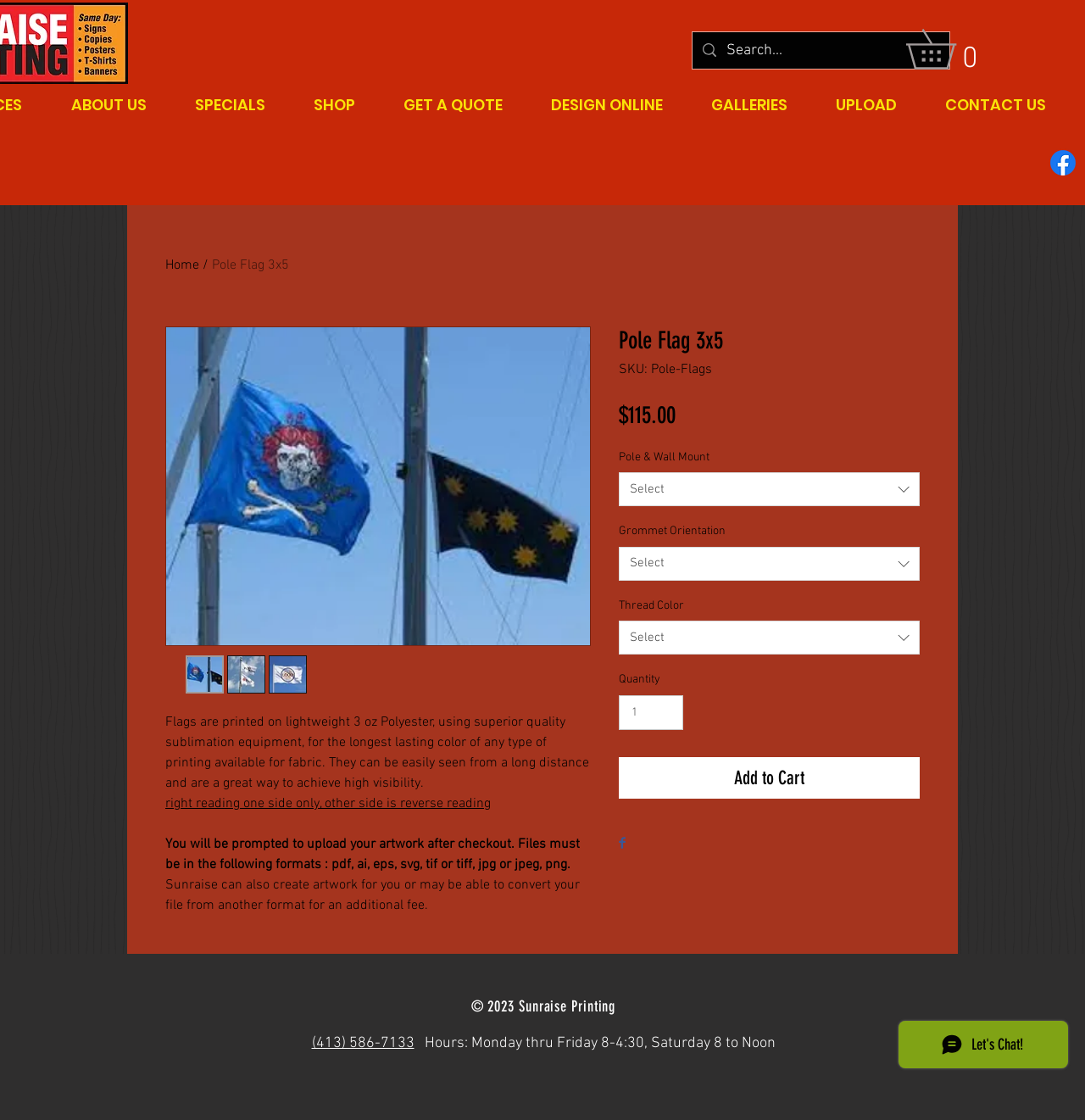Determine the bounding box coordinates of the clickable region to execute the instruction: "Upload your artwork". The coordinates should be four float numbers between 0 and 1, denoted as [left, top, right, bottom].

[0.748, 0.002, 0.848, 0.185]